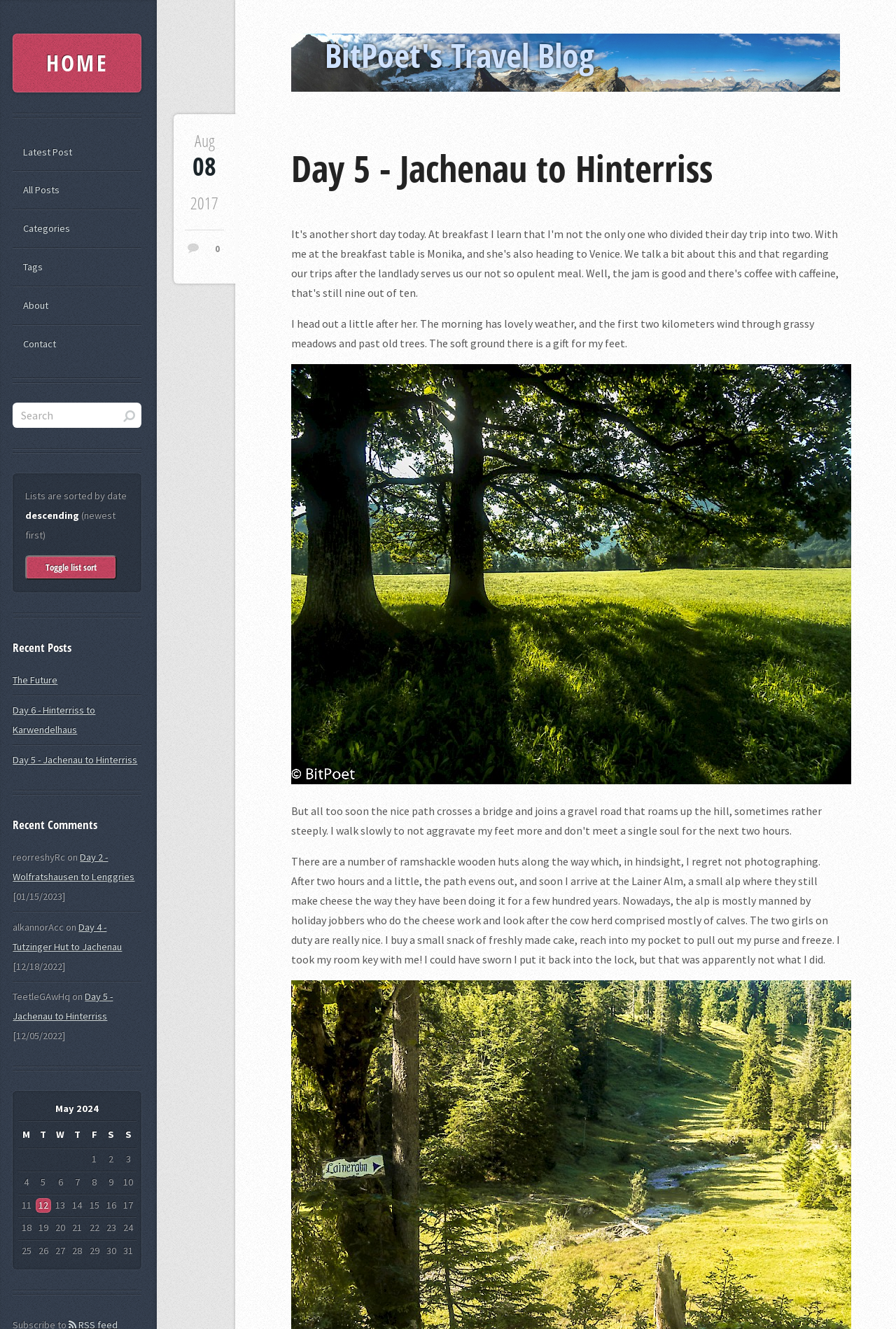How many columns are there in the calendar table?
Using the information from the image, give a concise answer in one word or a short phrase.

7